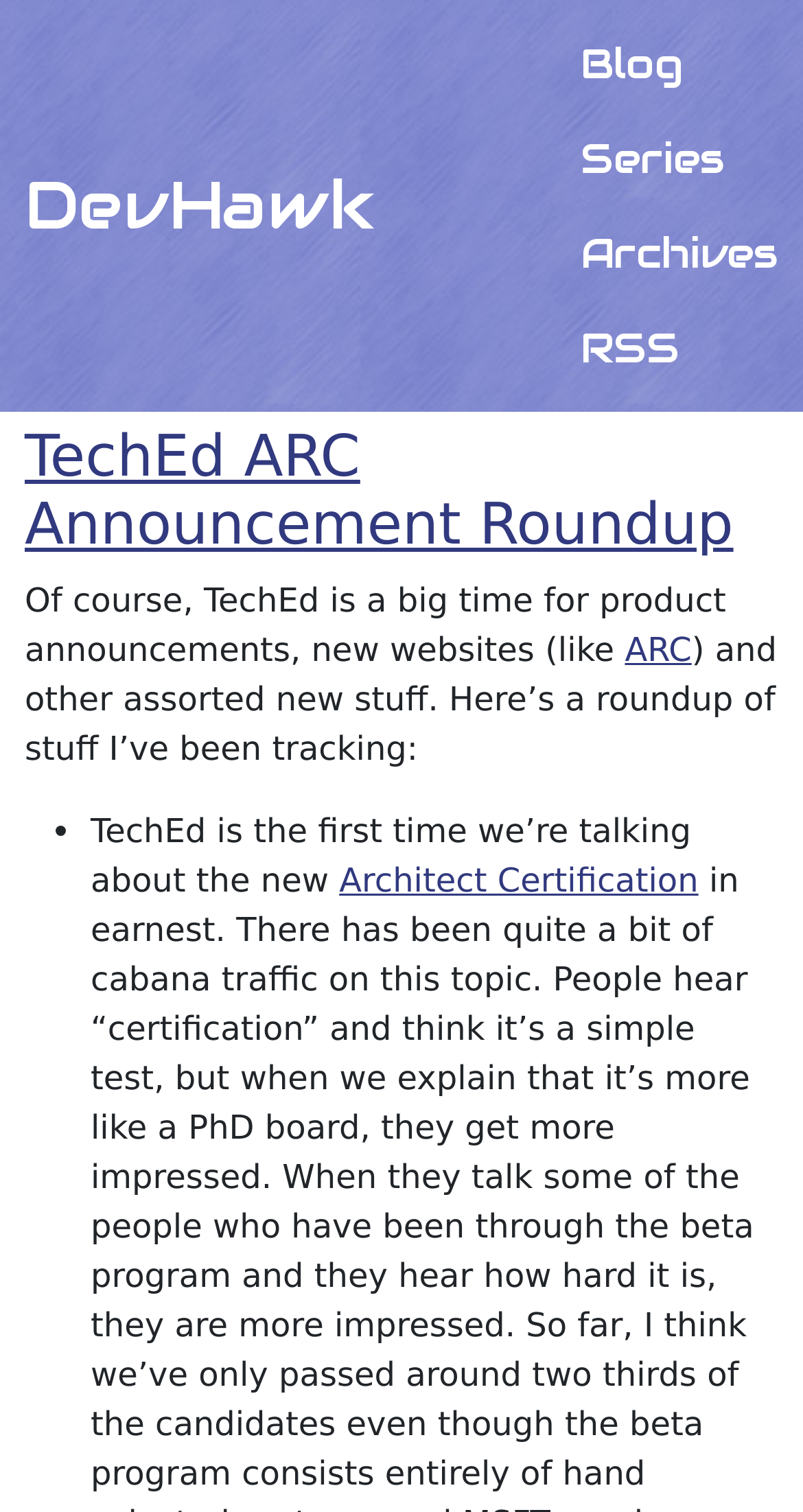Create an elaborate caption for the webpage.

The webpage is titled "HawkSeven.Web" and appears to be a blog or news website. At the top left, there is a link to "DevHawk". On the top right, there are several links arranged horizontally, including "Blog", "Series", "Archives", and "RSS". 

Below the top links, there is a heading that reads "TechEd ARC Announcement Roundup". Directly below the heading, there is a link with the same title. 

The main content of the webpage starts with a paragraph of text that discusses product announcements and new websites related to TechEd. Within this paragraph, there is a link to "ARC". 

The text continues below, describing a roundup of new stuff related to TechEd. This is followed by a list, indicated by a bullet point, which starts with a sentence about TechEd being the first time to discuss a new "Architect Certification", which is a link.